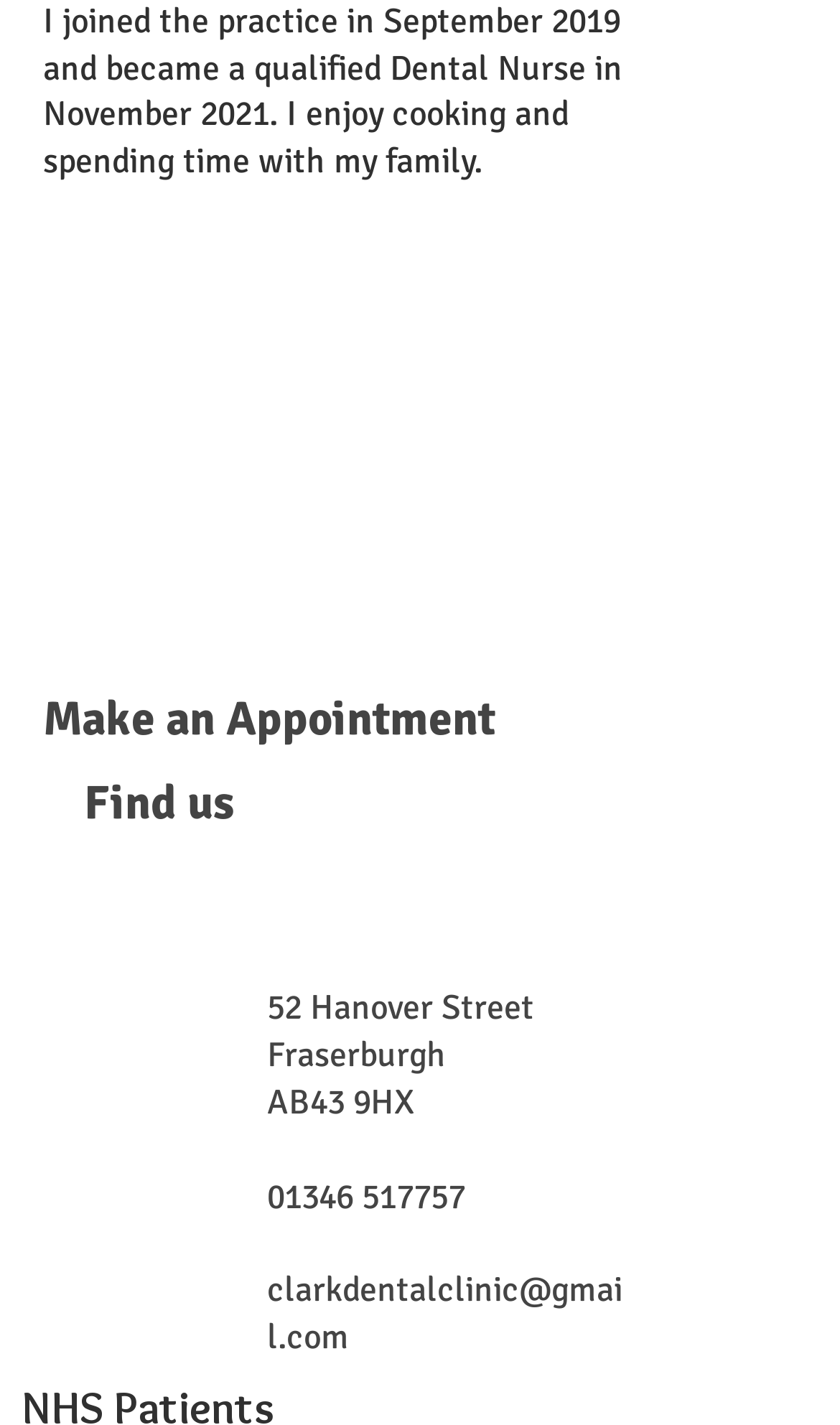What is the phone number of the dental clinic?
Based on the screenshot, answer the question with a single word or phrase.

01346 517757